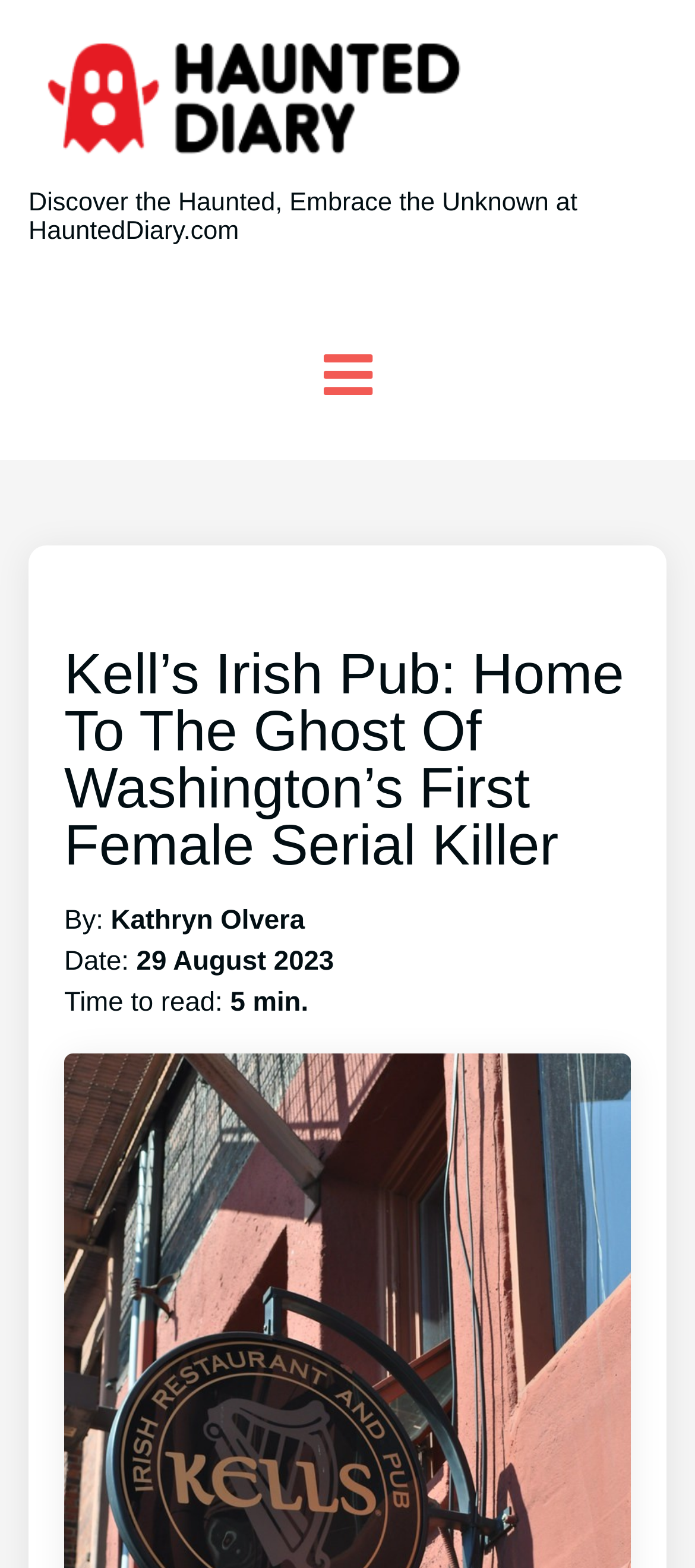What is the topic of the article?
Look at the image and respond with a one-word or short phrase answer.

Kell's Irish Pub